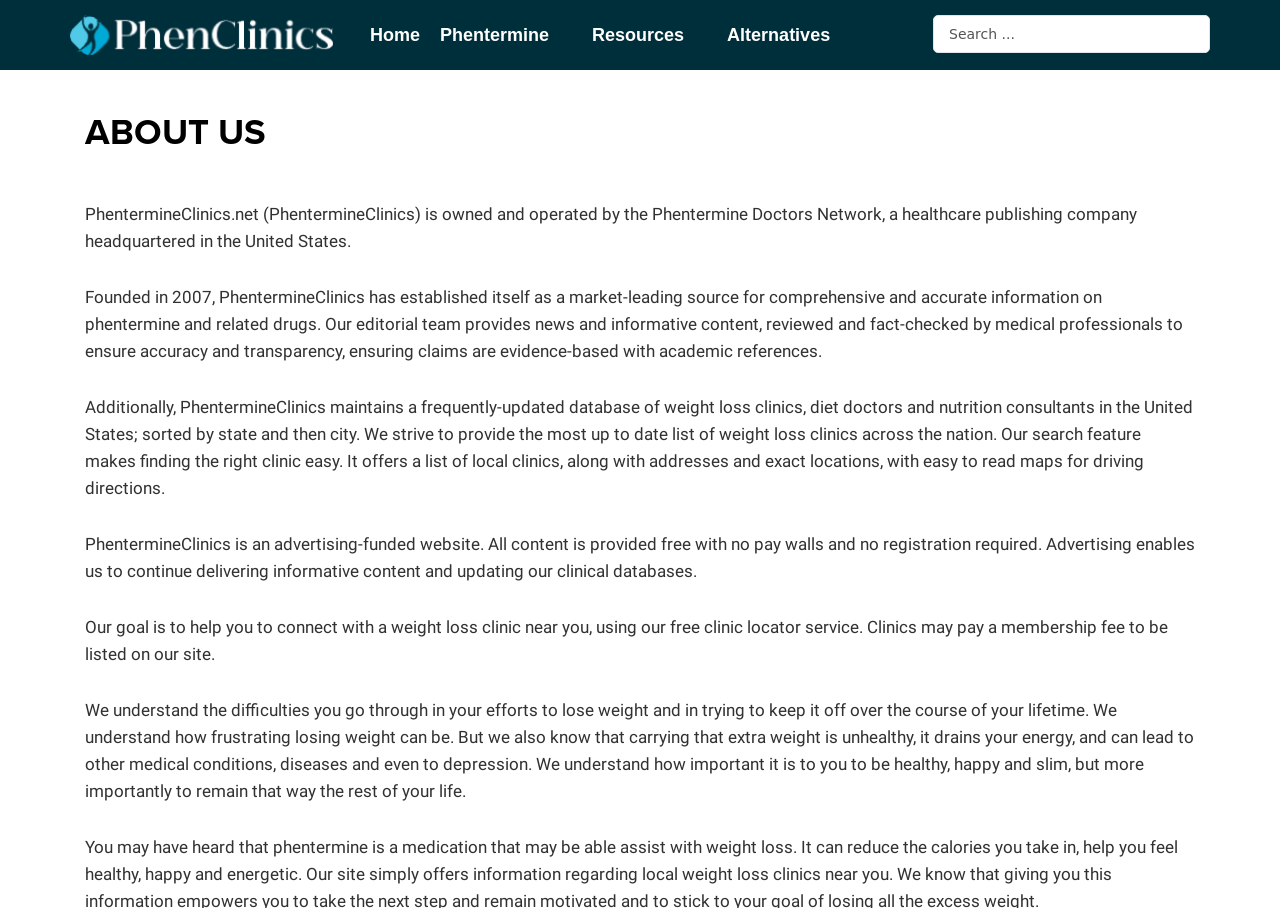Give a concise answer of one word or phrase to the question: 
Is the website funded by advertising?

Yes